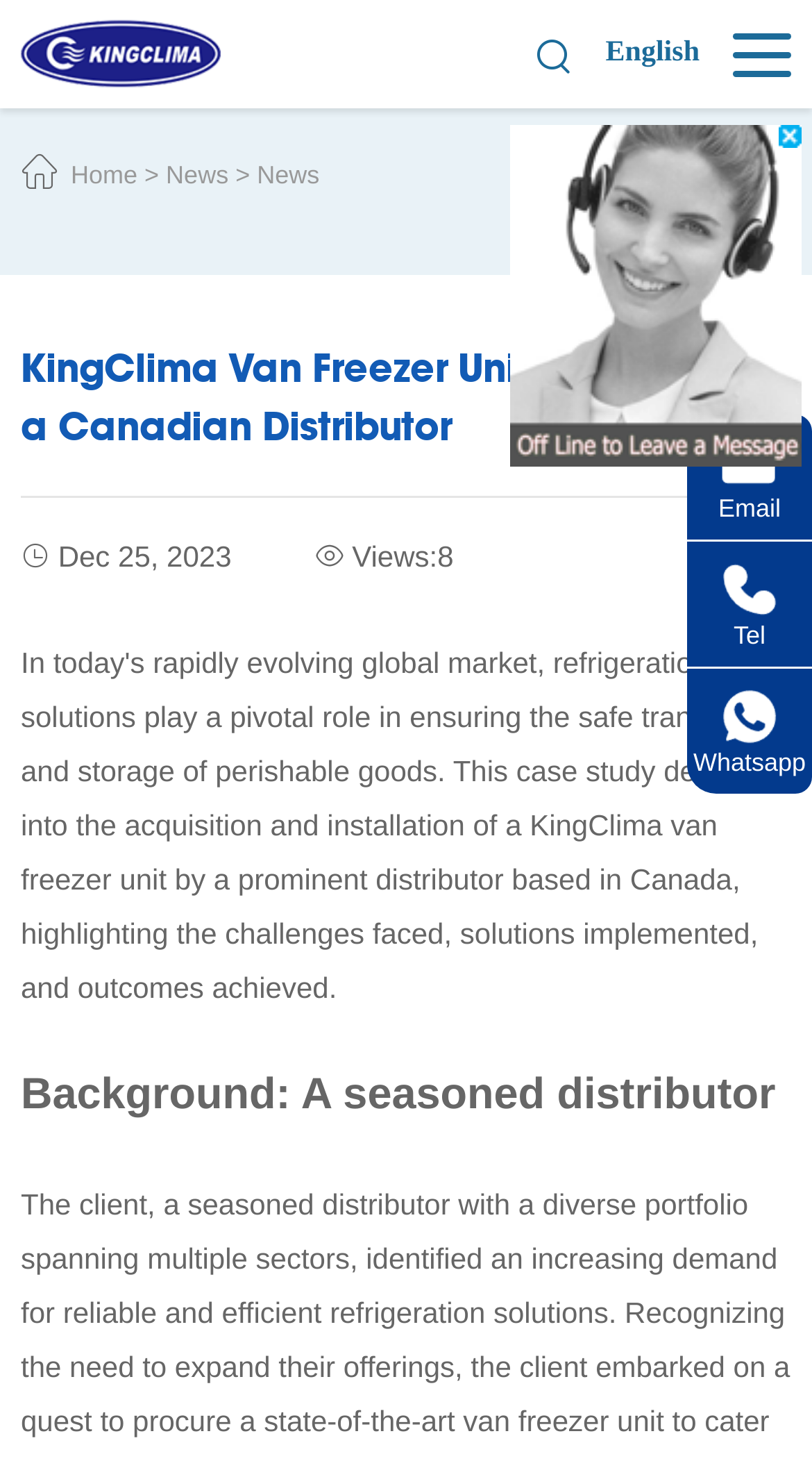Predict the bounding box coordinates of the UI element that matches this description: "Email". The coordinates should be in the format [left, top, right, bottom] with each value between 0 and 1.

[0.846, 0.284, 1.0, 0.37]